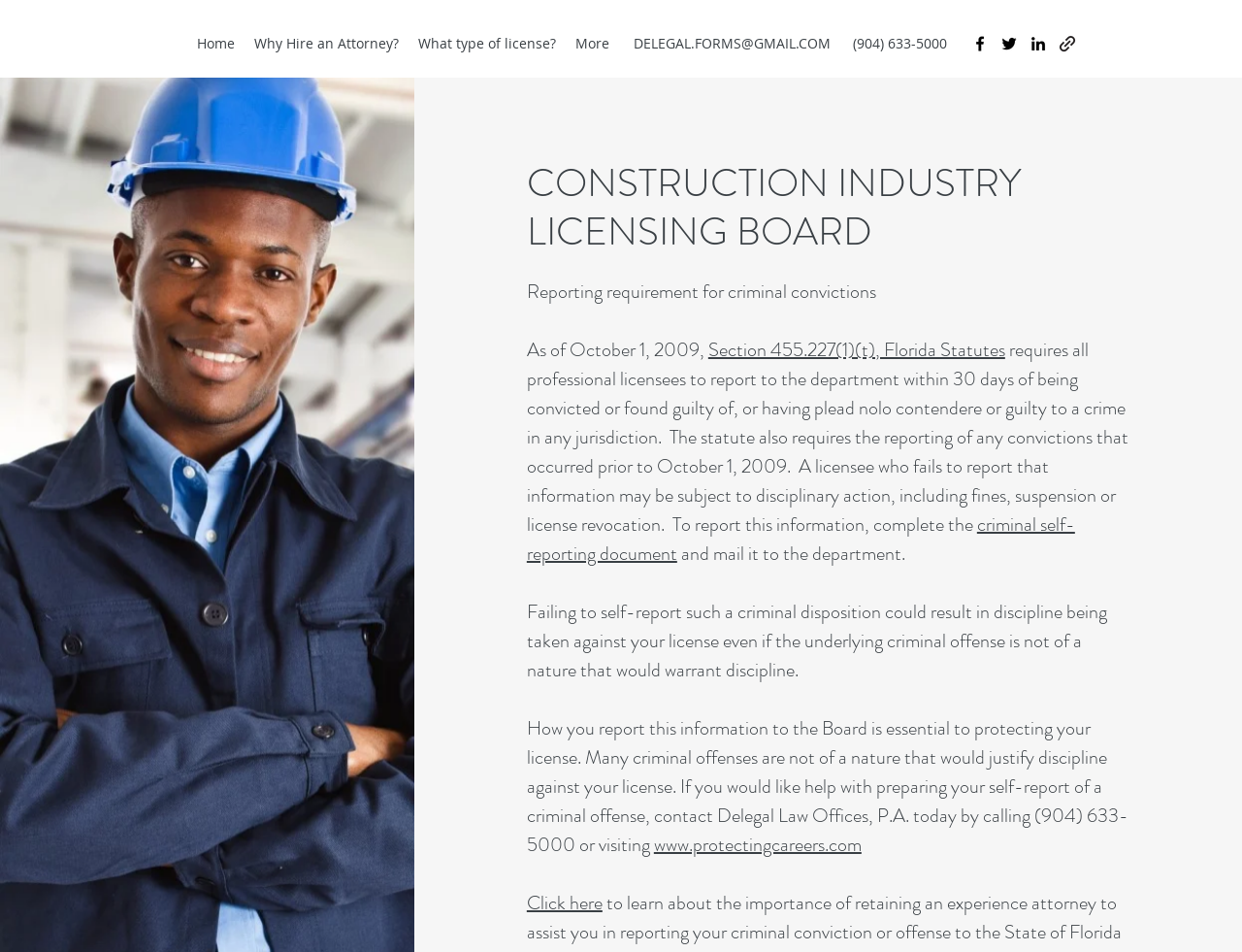Find the bounding box coordinates of the element's region that should be clicked in order to follow the given instruction: "Get help with self-reporting". The coordinates should consist of four float numbers between 0 and 1, i.e., [left, top, right, bottom].

[0.526, 0.873, 0.694, 0.902]